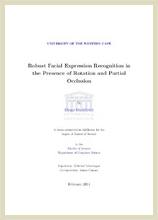Create an extensive and detailed description of the image.

The image depicts the cover page of a research document titled "Robust Facial Expression Recognition in the Presence of Rotation and Partial Occlusion," authored by Diego Mushfieldt from the University of the Western Cape. The title is prominently displayed at the center, conveying the focus of the research on improving facial recognition technology despite challenges such as rotation and partial obstructions. The document is dated February 2014, indicating the time frame of the research. The University emblem is visible at the top of the page, emphasizing its academic affiliation and authority.